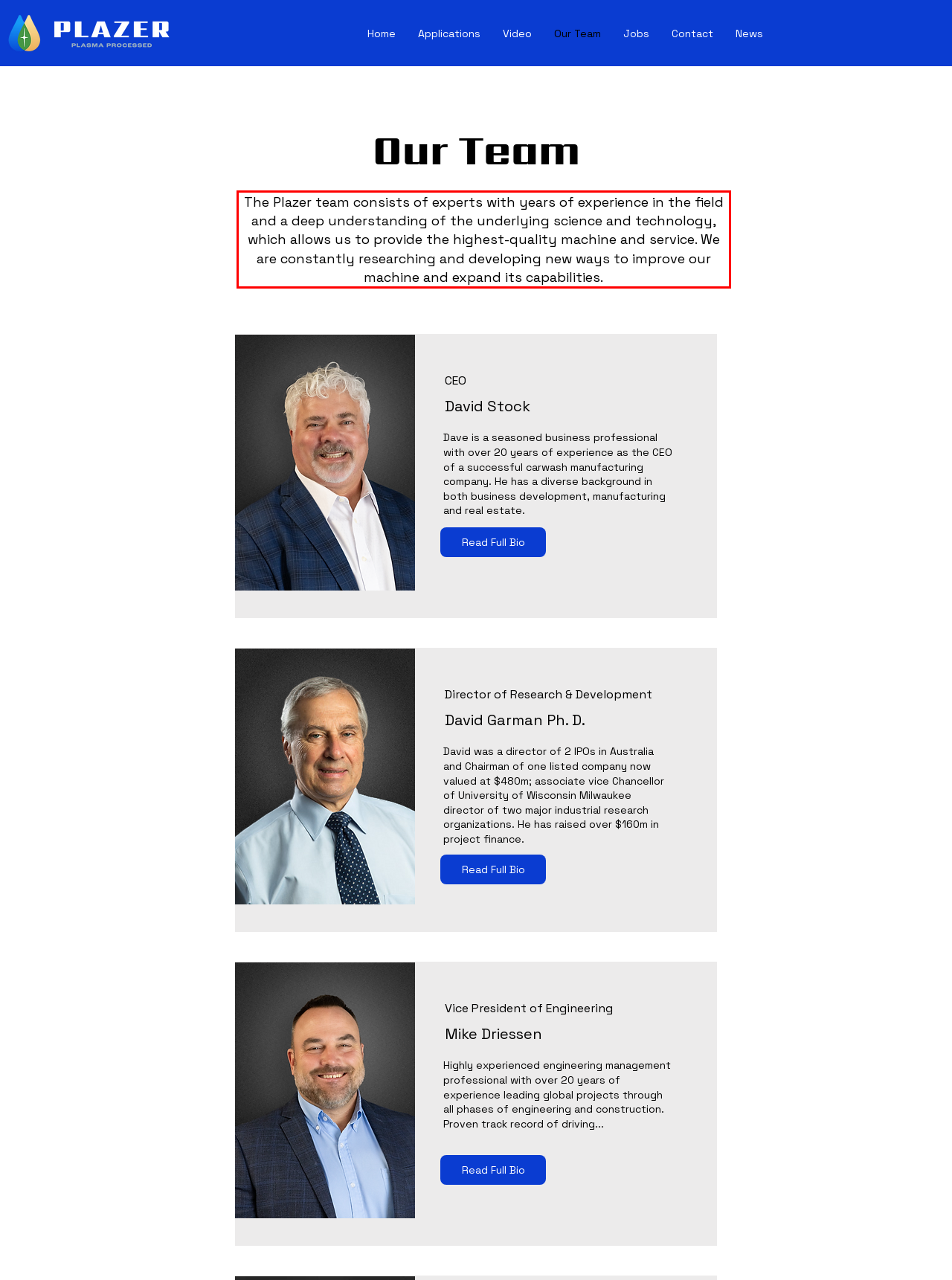Identify and extract the text within the red rectangle in the screenshot of the webpage.

The Plazer team consists of experts with years of experience in the field and a deep understanding of the underlying science and technology, which allows us to provide the highest-quality machine and service. We are constantly researching and developing new ways to improve our machine and expand its capabilities.